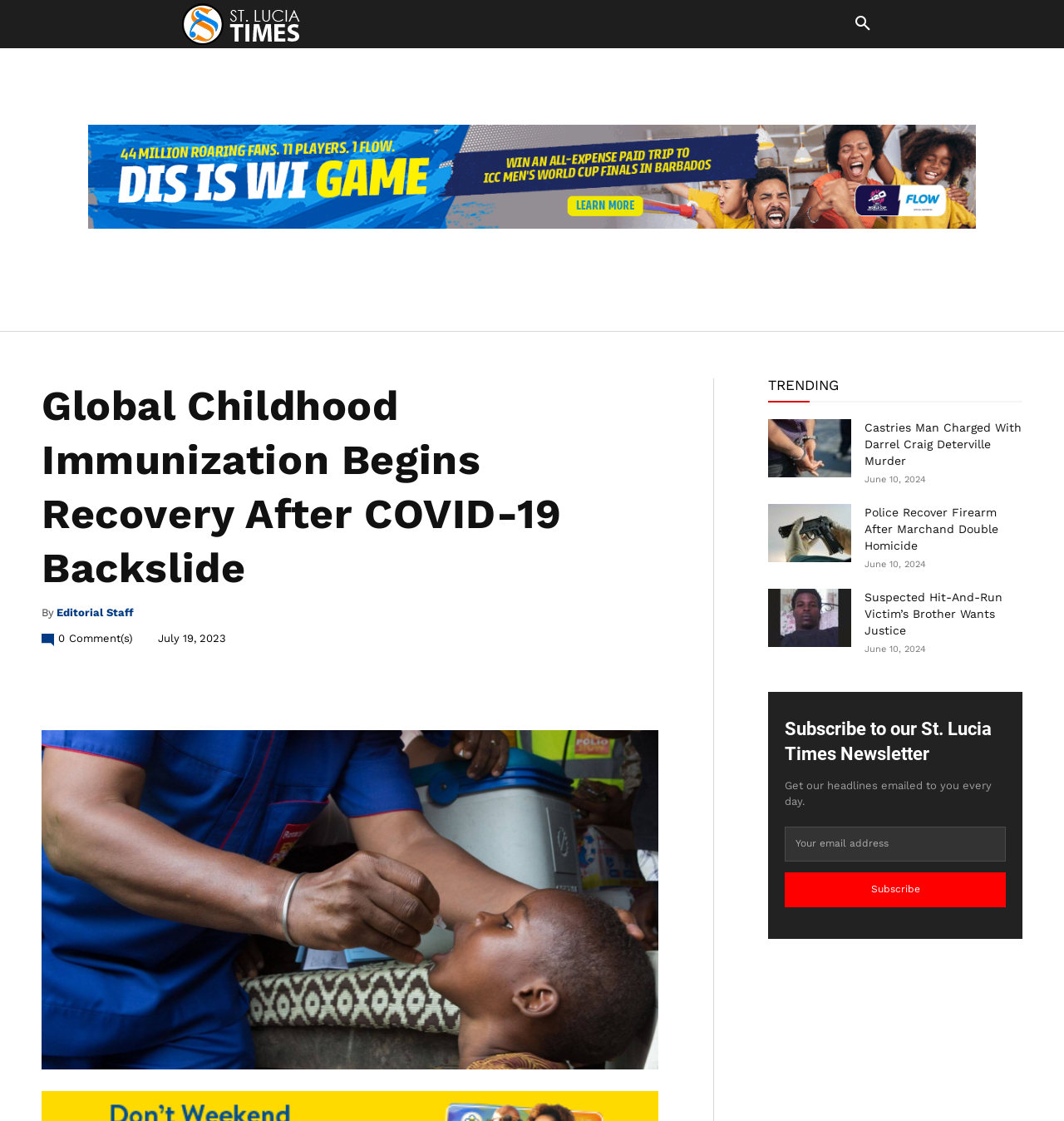Extract the main heading from the webpage content.

Global Childhood Immunization Begins Recovery After COVID-19 Backslide